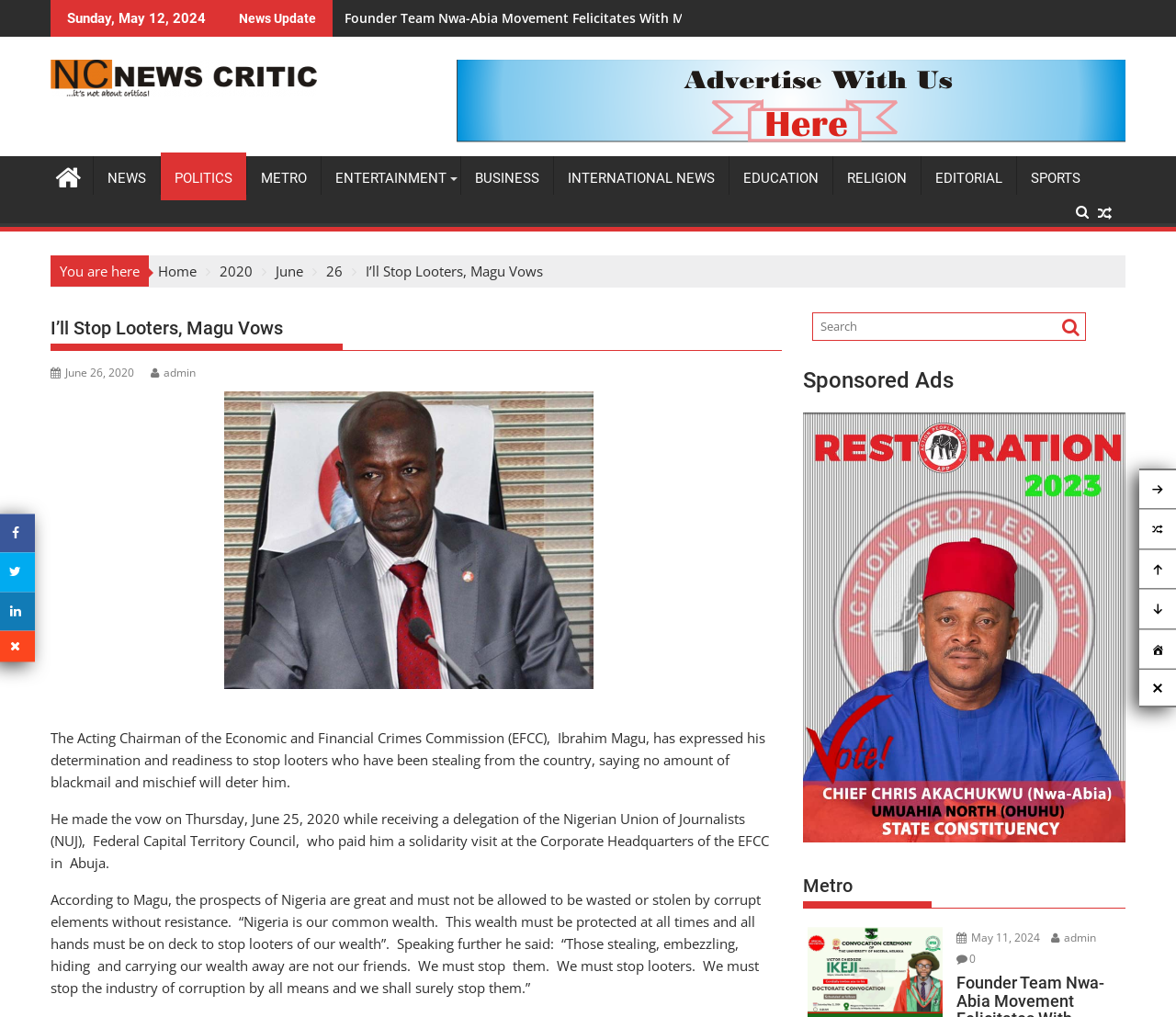Identify the bounding box of the UI component described as: "June 26, 2020June 26, 2020".

[0.043, 0.359, 0.114, 0.374]